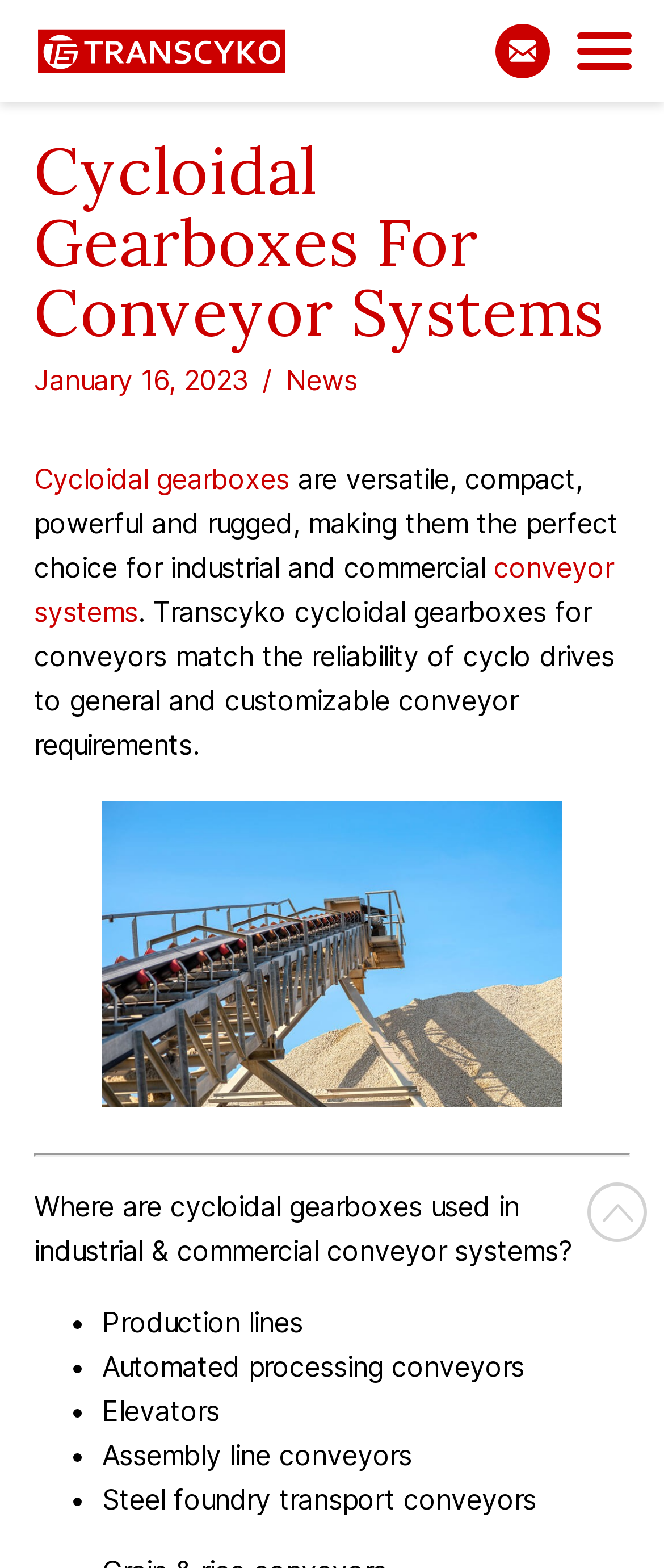Answer with a single word or phrase: 
How many types of conveyor systems are mentioned?

5